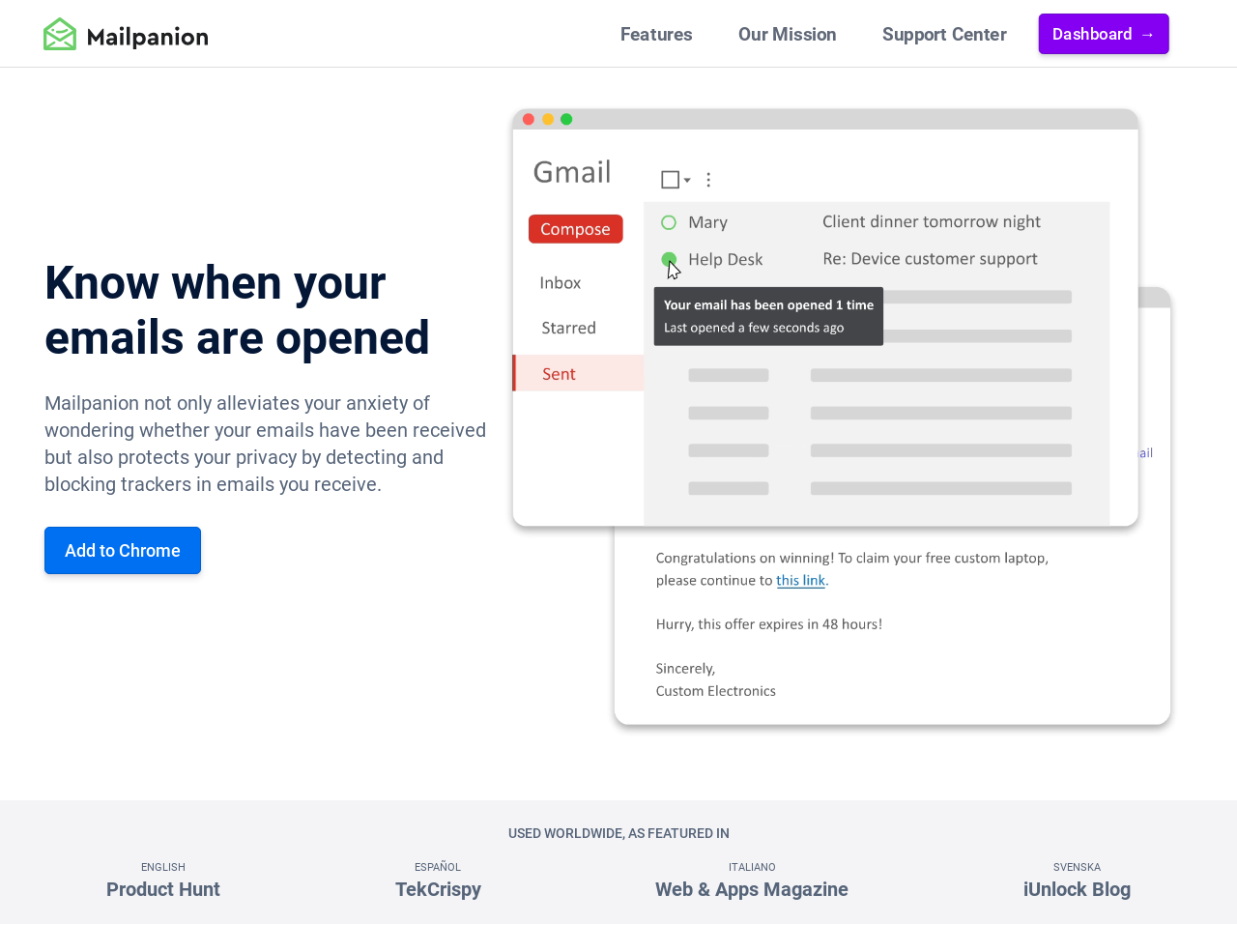Using the details in the image, give a detailed response to the question below:
What is the direction of the arrow in the 'Dashboard →' link?

The 'Dashboard →' link has an arrow symbol, which suggests a direction. Based on the context of the link, it is likely that the arrow is pointing to the right, indicating a direction towards the dashboard.